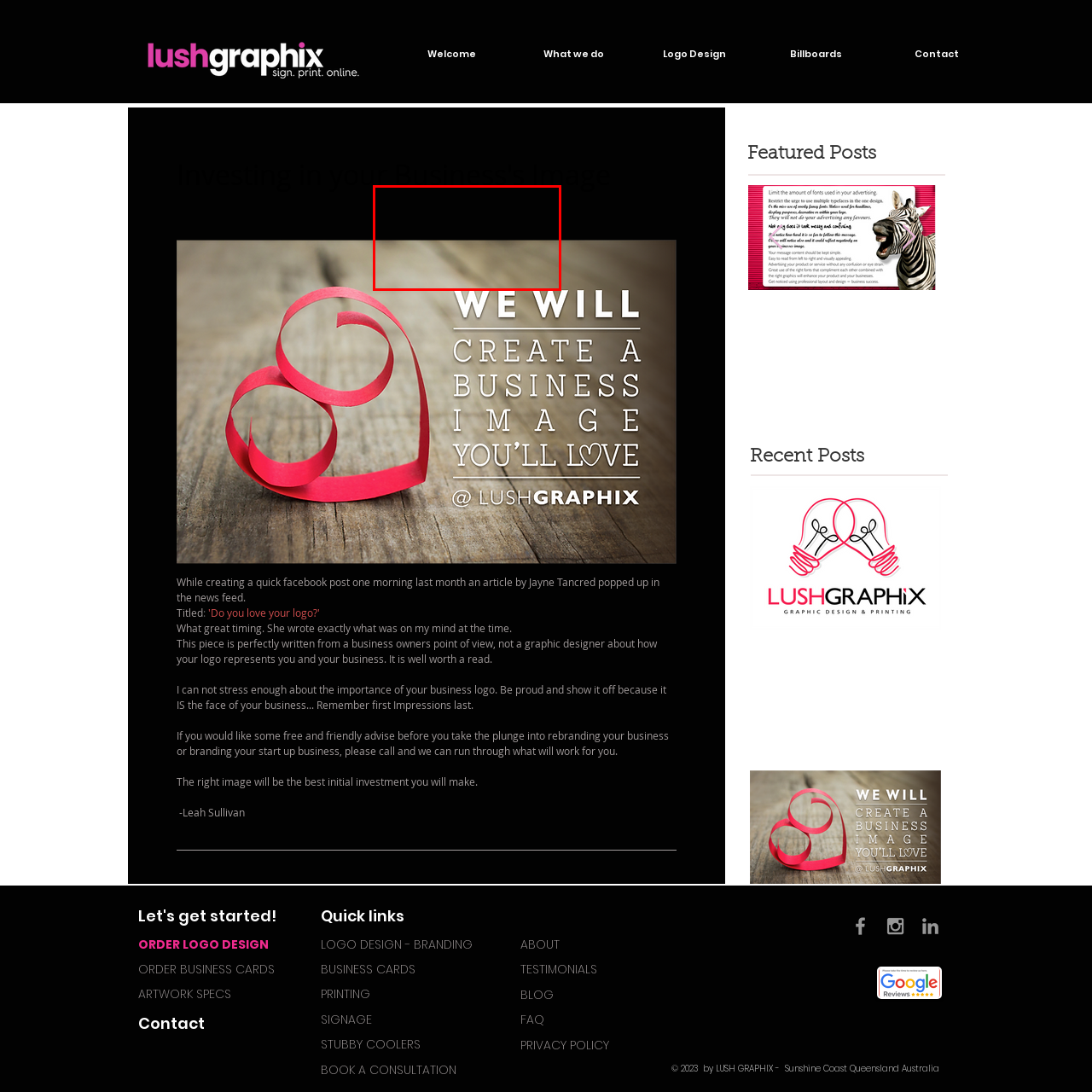Inspect the section highlighted in the red box, What is the significance of a well-crafted logo? 
Answer using a single word or phrase.

To make a lasting impression